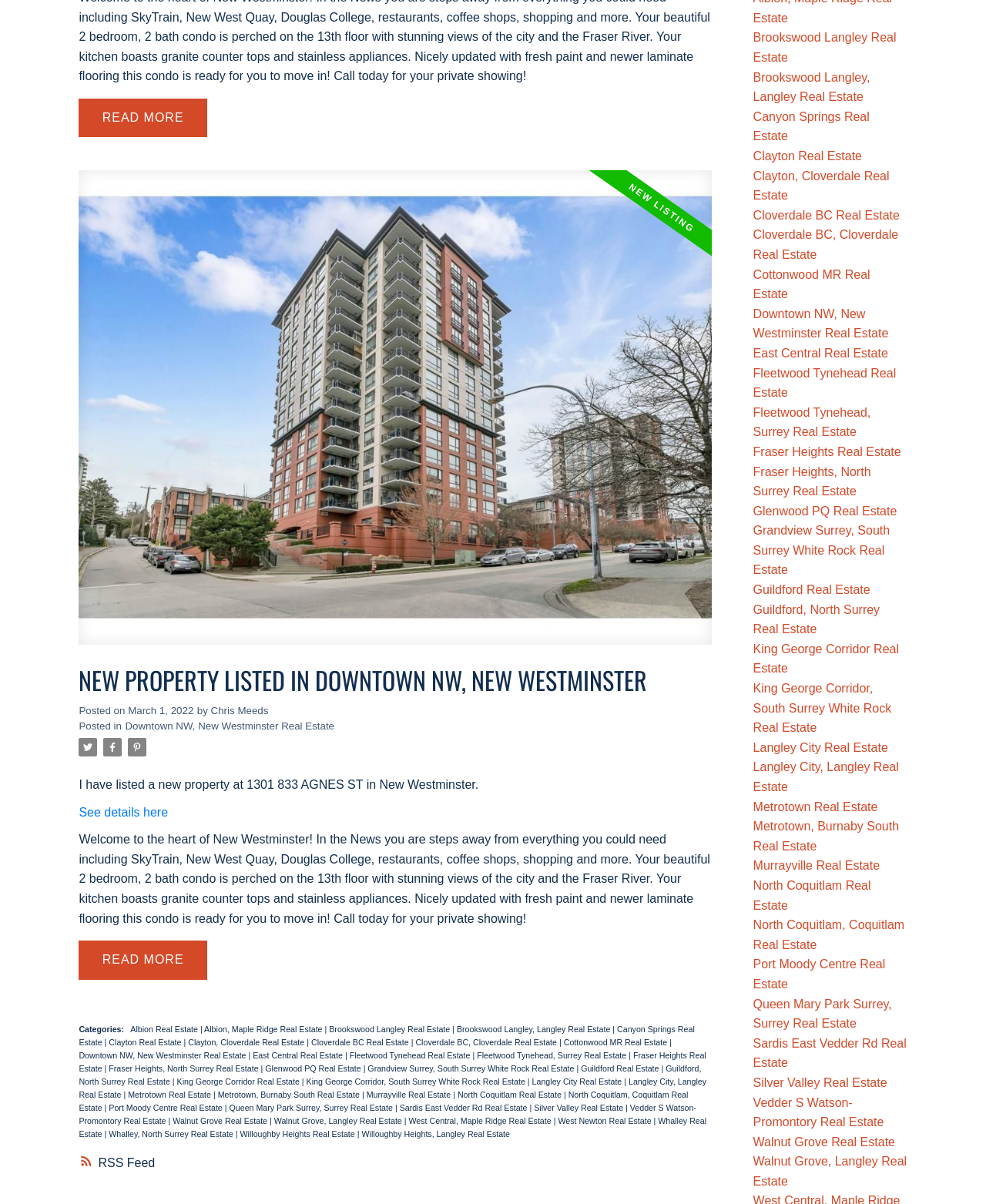What is the address of the property?
Using the image, respond with a single word or phrase.

1301 833 AGNES ST